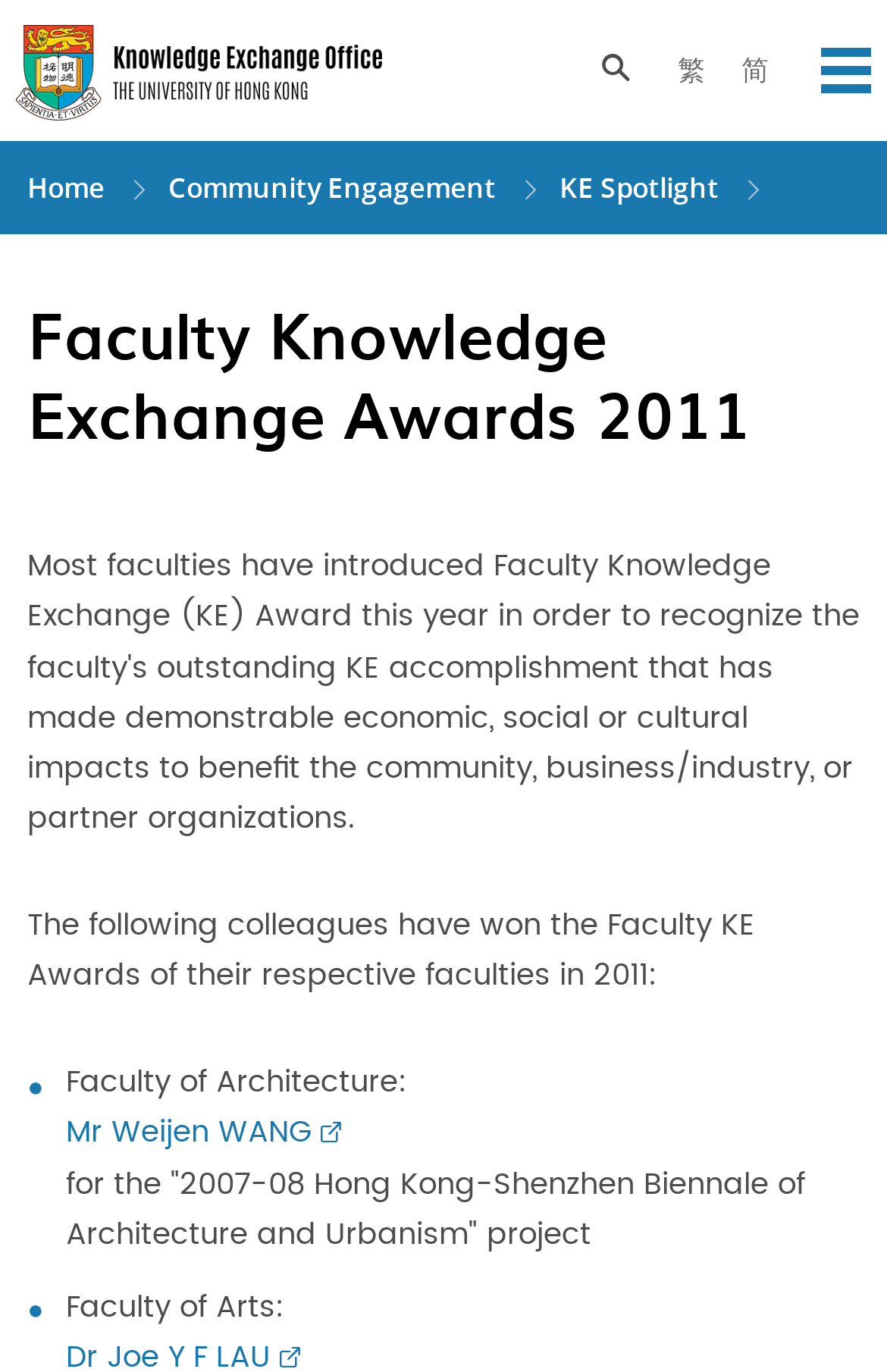Carefully observe the image and respond to the question with a detailed answer:
What is the purpose of the button on the top-right corner?

The button on the top-right corner has a text 'Open menu', which suggests that it is used to open a menu or a dropdown list.